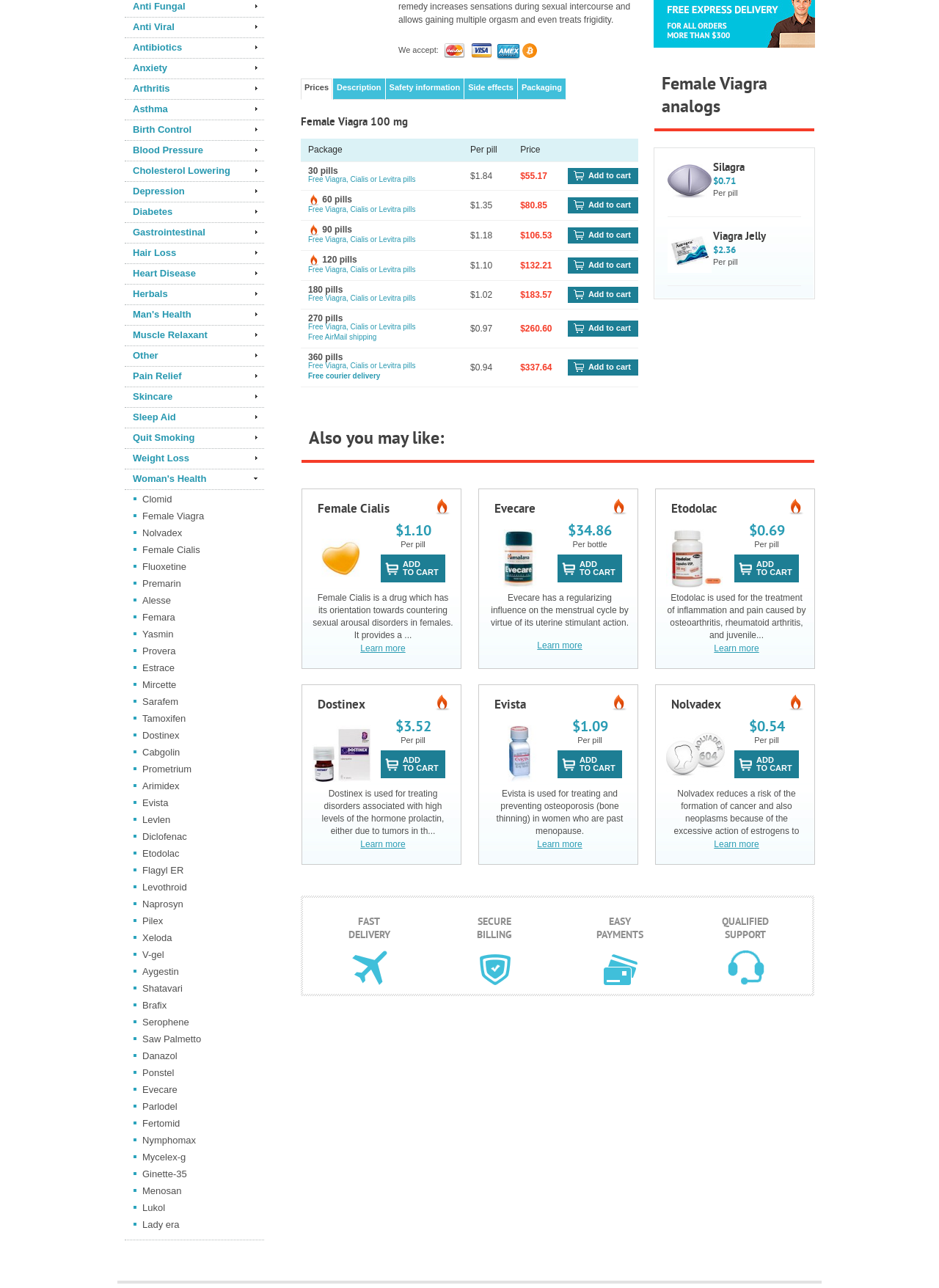From the webpage screenshot, predict the bounding box coordinates (top-left x, top-left y, bottom-right x, bottom-right y) for the UI element described here: Anti Fungal

[0.141, 0.001, 0.274, 0.009]